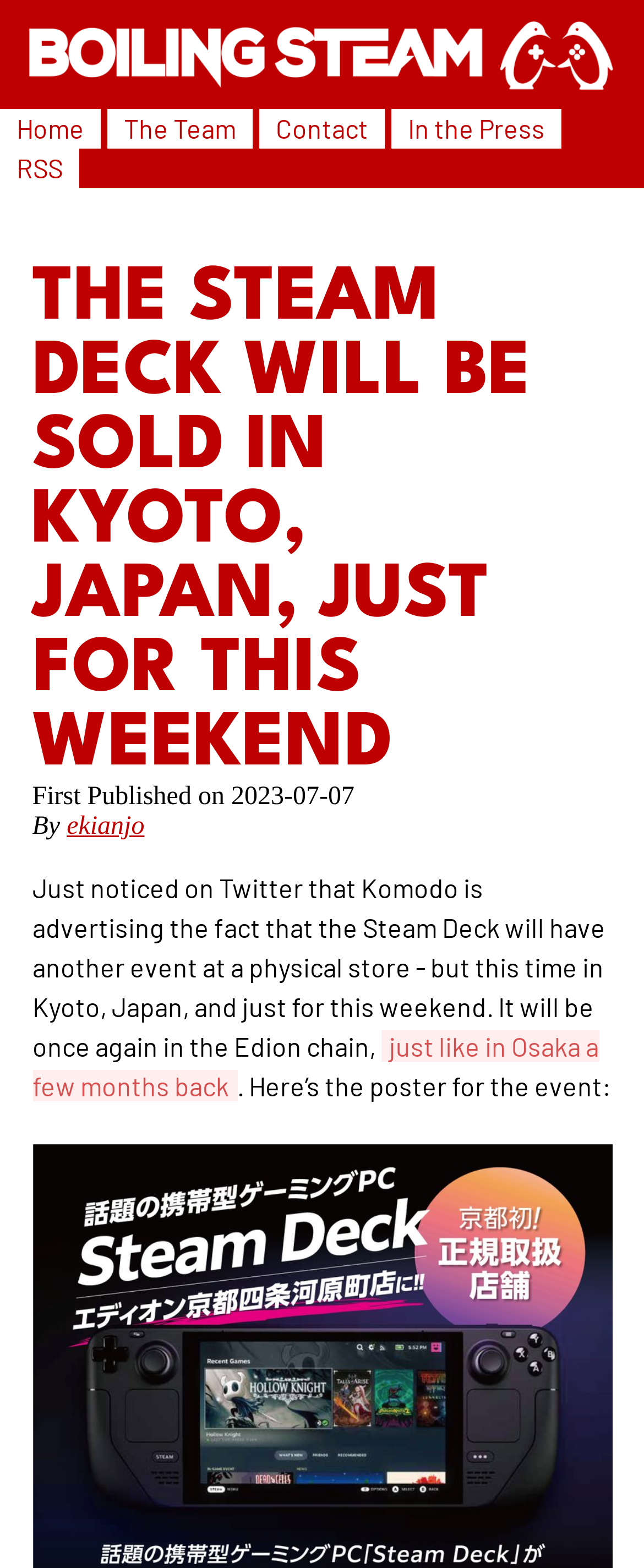What is the name of the store chain mentioned in the article?
From the screenshot, provide a brief answer in one word or phrase.

Edion